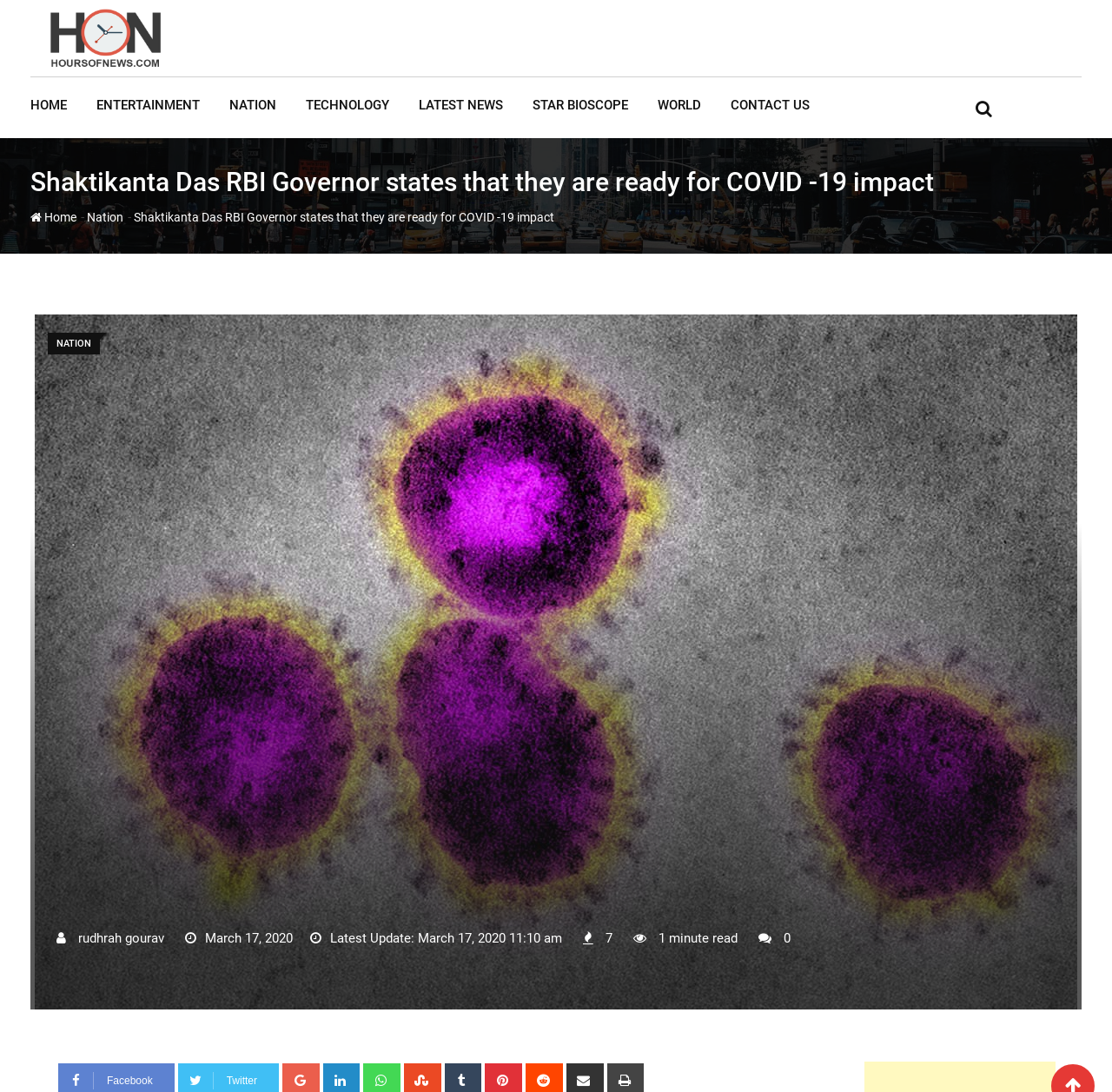Please analyze the image and give a detailed answer to the question:
What is the estimated reading time of the article?

The estimated reading time of the article can be found at the bottom of the webpage, which states '1 minute read'.